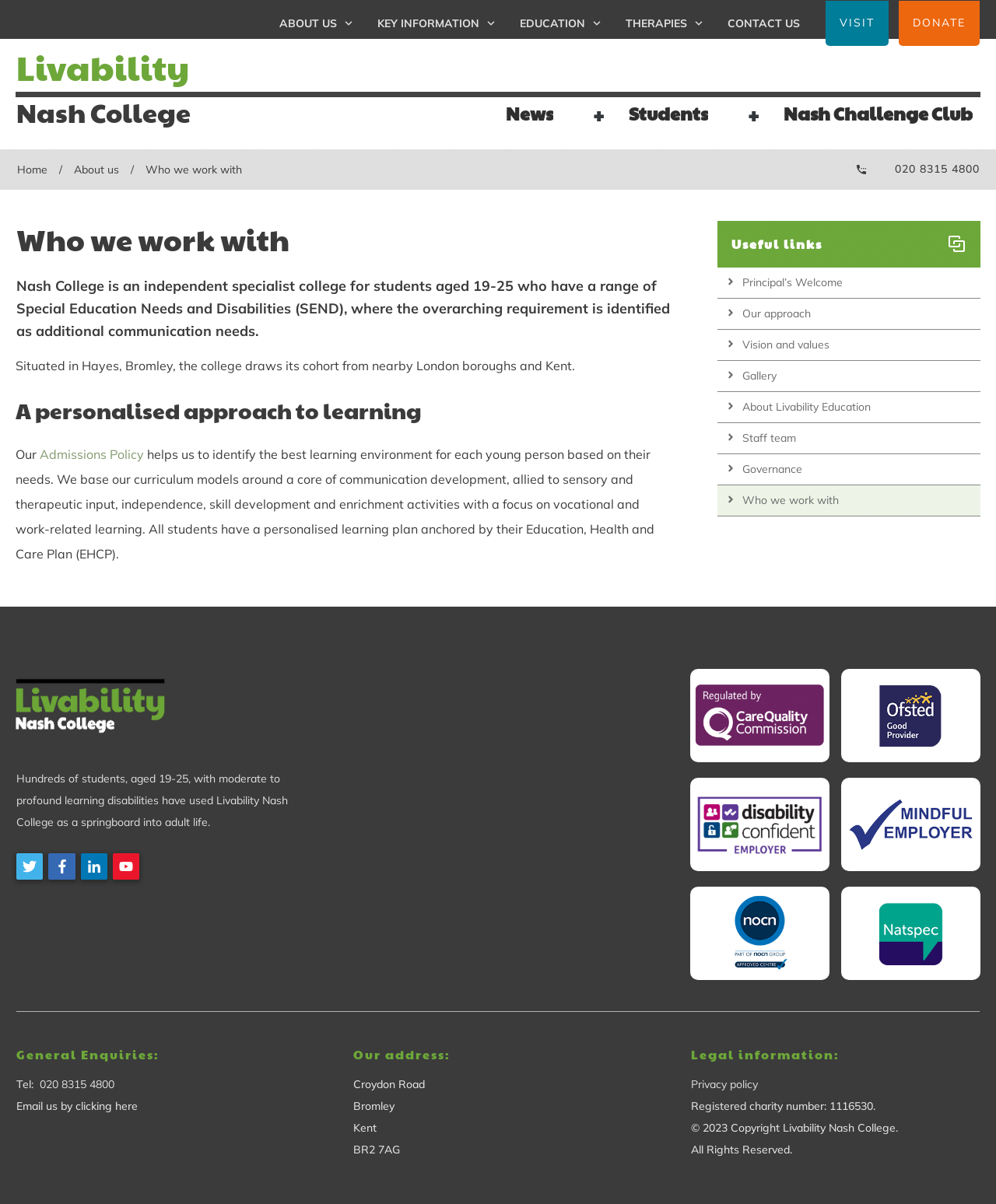Indicate the bounding box coordinates of the element that needs to be clicked to satisfy the following instruction: "Learn about our approach". The coordinates should be four float numbers between 0 and 1, i.e., [left, top, right, bottom].

[0.728, 0.251, 0.814, 0.269]